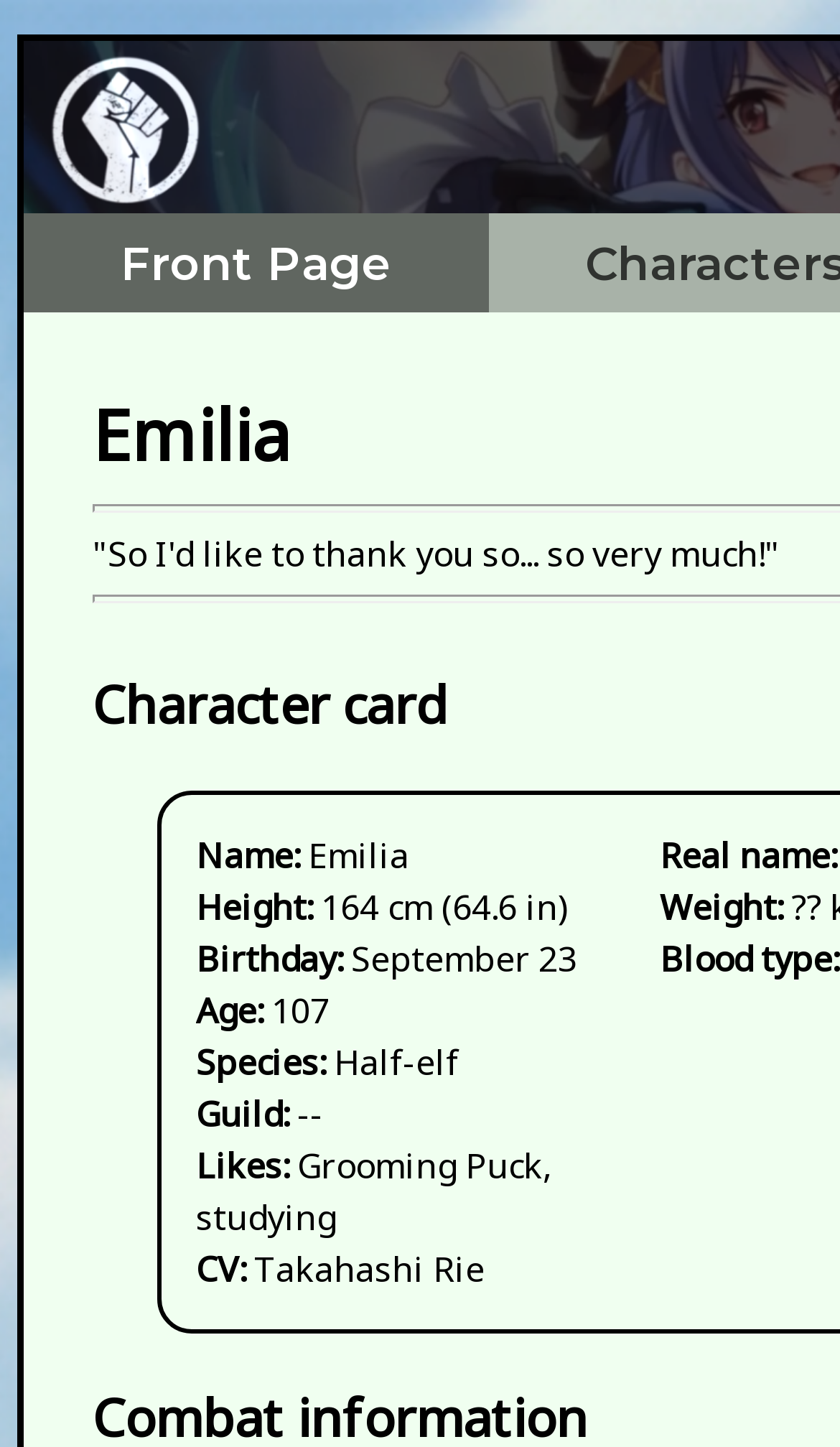What is Emilia's species?
Answer briefly with a single word or phrase based on the image.

Half-elf